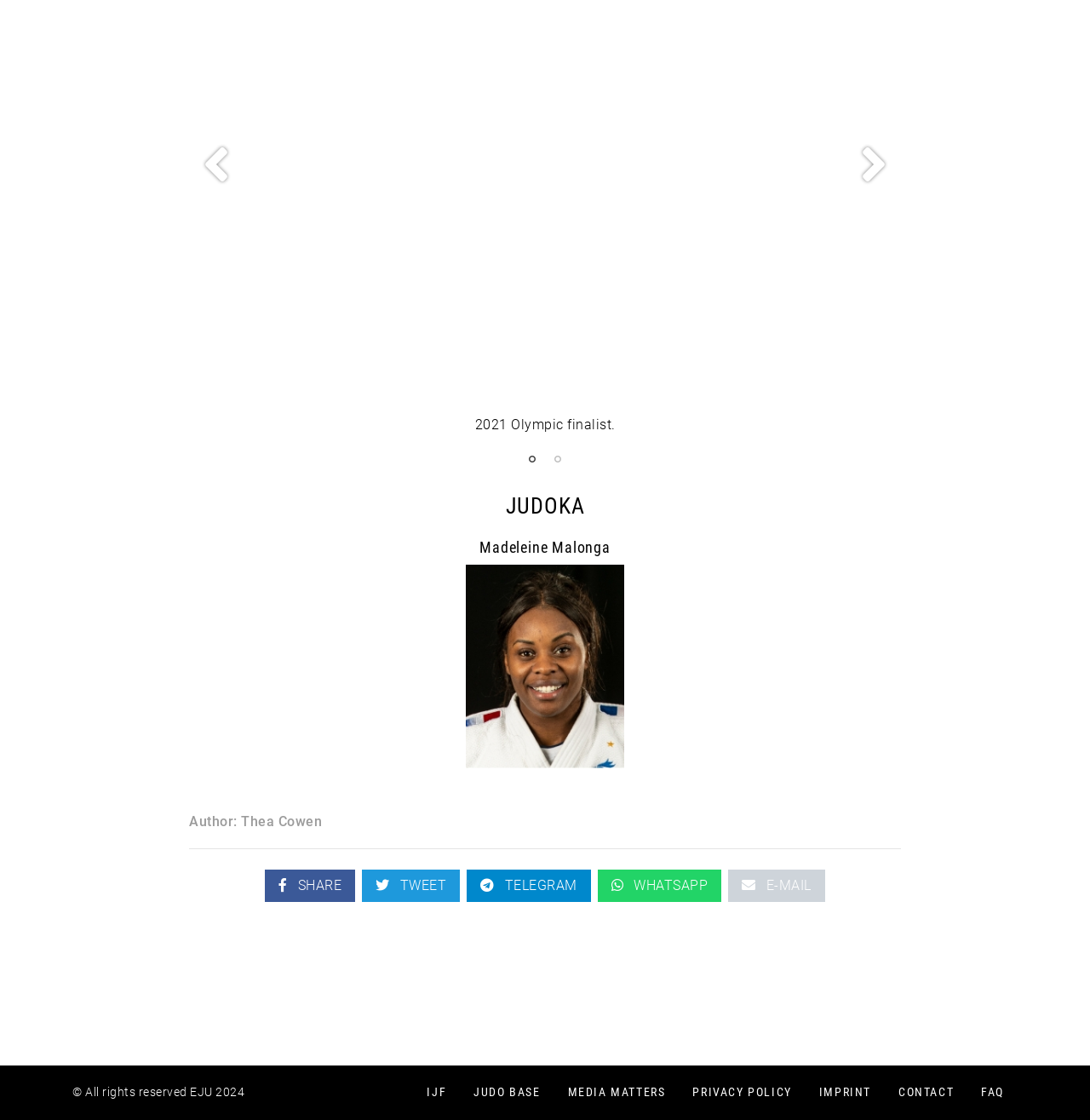From the screenshot, find the bounding box of the UI element matching this description: "Privacy Policy". Supply the bounding box coordinates in the form [left, top, right, bottom], each a float between 0 and 1.

[0.623, 0.951, 0.739, 1.0]